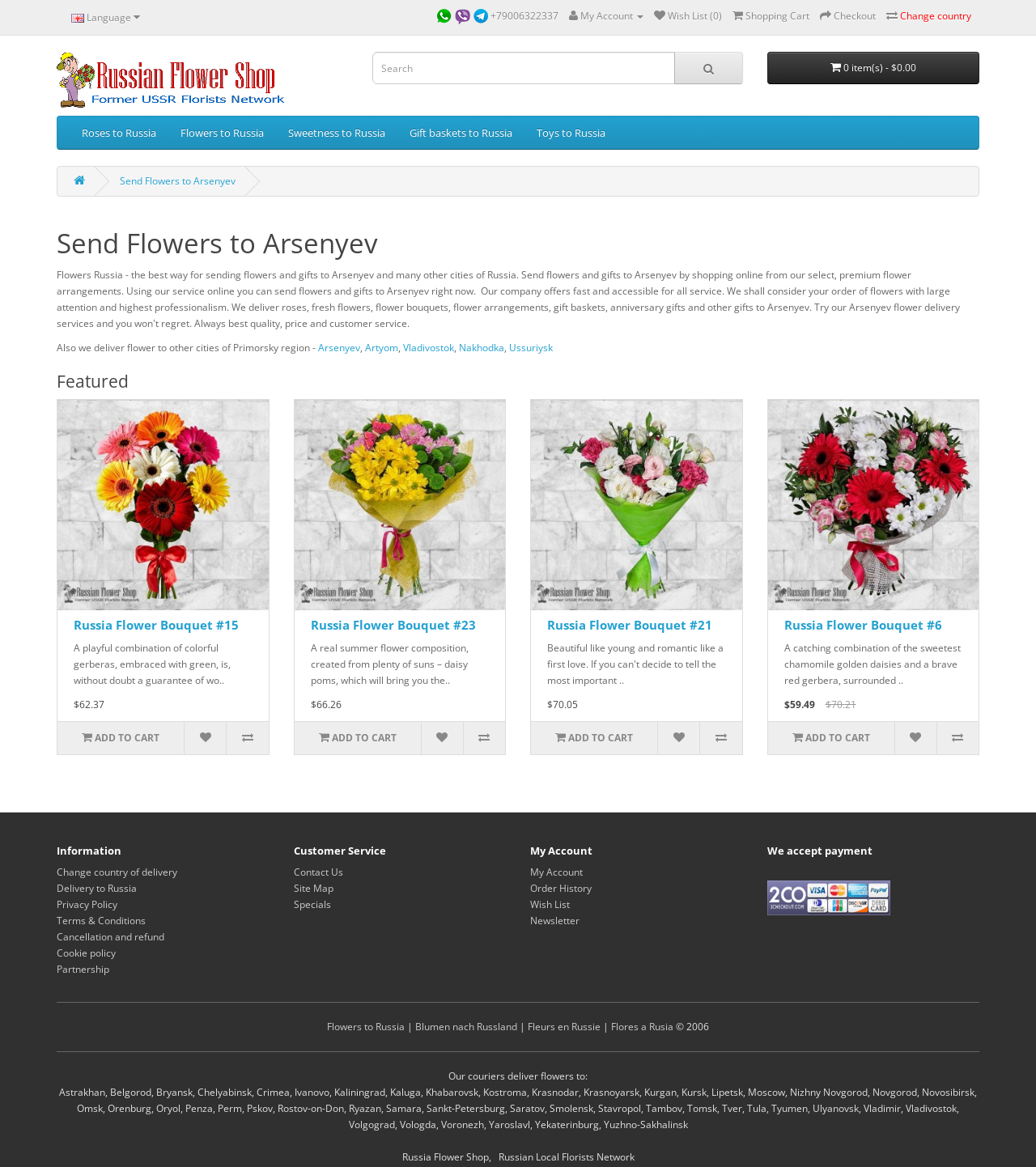Pinpoint the bounding box coordinates of the area that must be clicked to complete this instruction: "Contact customer service".

[0.283, 0.741, 0.331, 0.753]